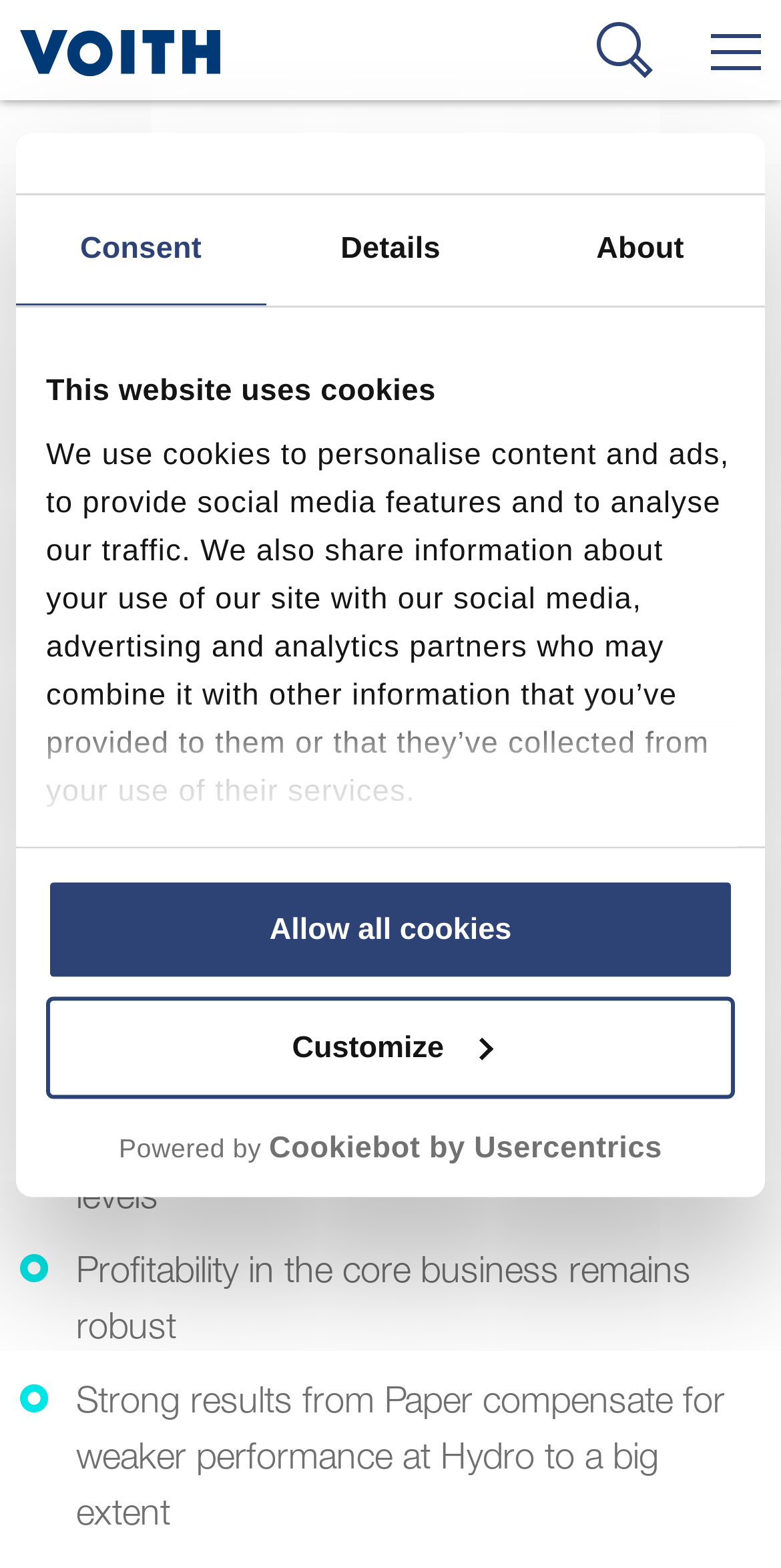How many sections are there in the cookie consent dialog?
Kindly answer the question with as much detail as you can.

There are 3 sections in the cookie consent dialog, which can be found at the top of the webpage. The sections are 'Consent', 'Details', and 'About'.